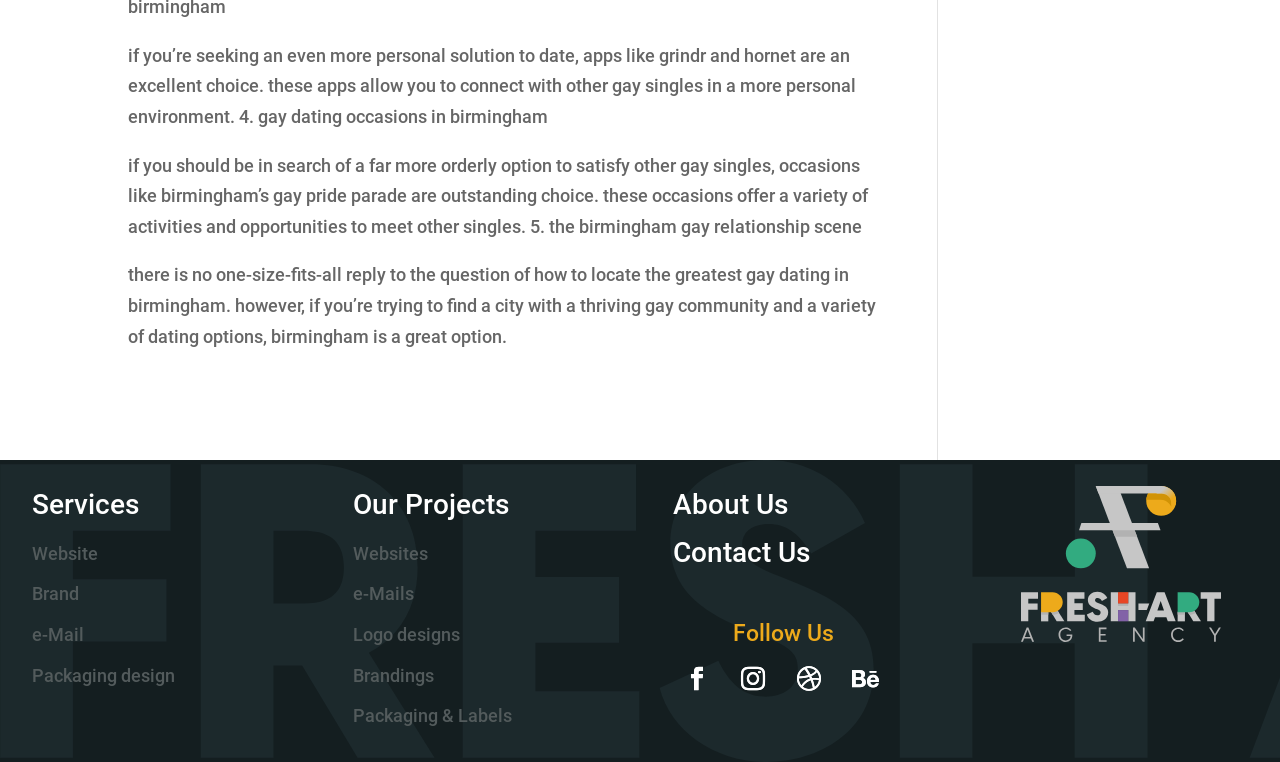Look at the image and answer the question in detail:
What type of agency is this?

The 'Our Projects' section has subheadings like 'Websites', 'e-Mails', 'Logo designs', and 'Brandings', which suggests that this is a design agency that offers various design-related services.